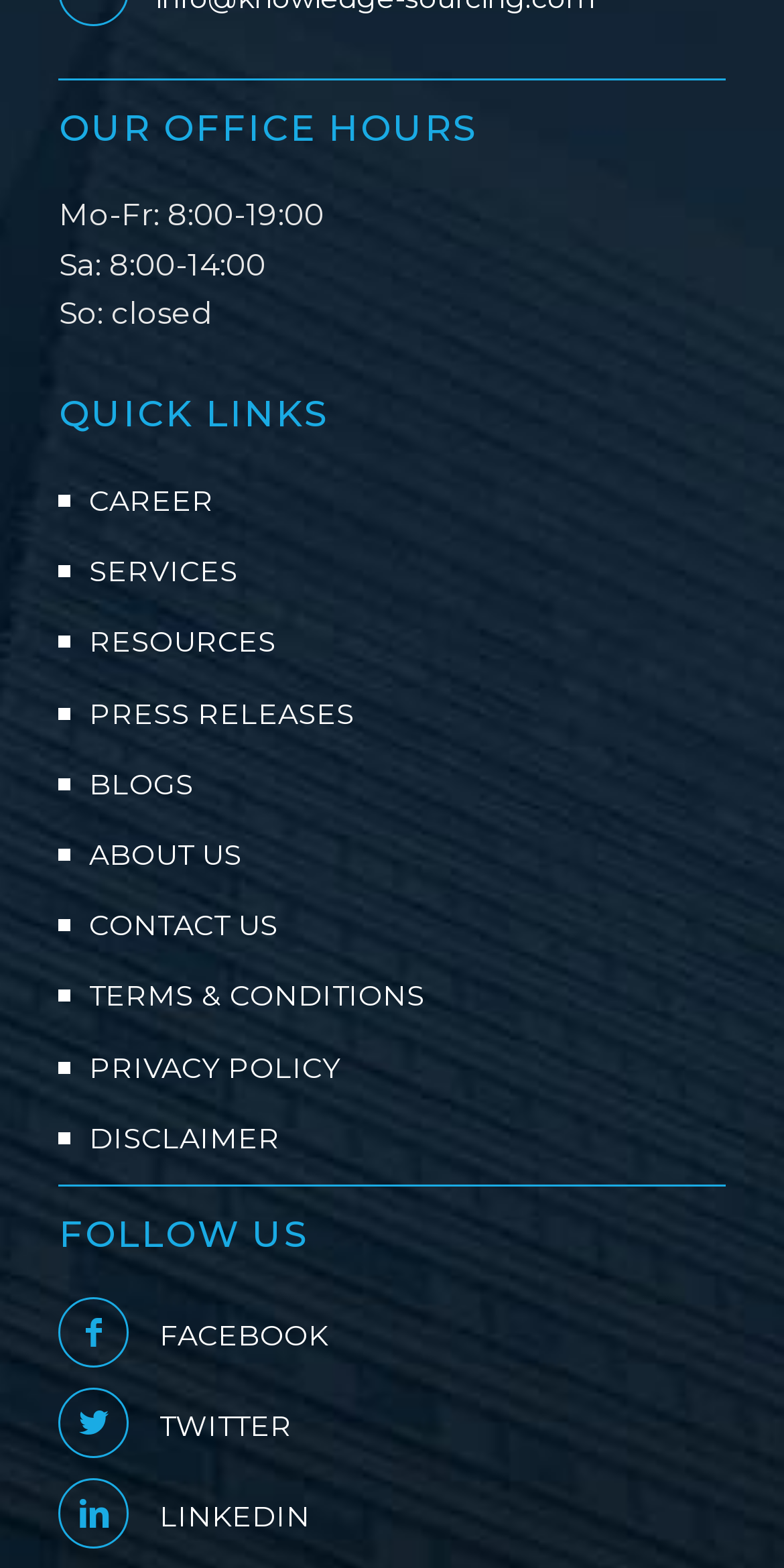Use the information in the screenshot to answer the question comprehensively: How many social media links are there?

I found the heading 'FOLLOW US' and then looked for the links underneath. There are three social media links: 'FACEBOOK', 'TWITTER', and 'LINKEDIN'.